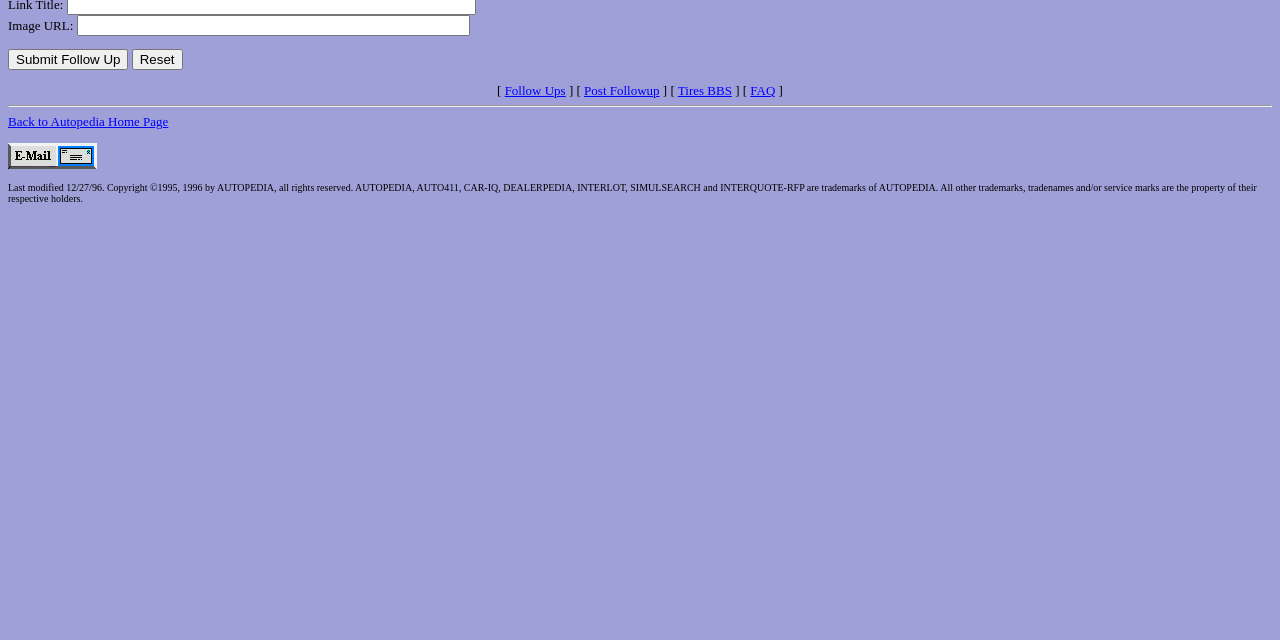Identify the bounding box for the UI element specified in this description: "parent_node: Optional: name="img"". The coordinates must be four float numbers between 0 and 1, formatted as [left, top, right, bottom].

[0.06, 0.023, 0.367, 0.056]